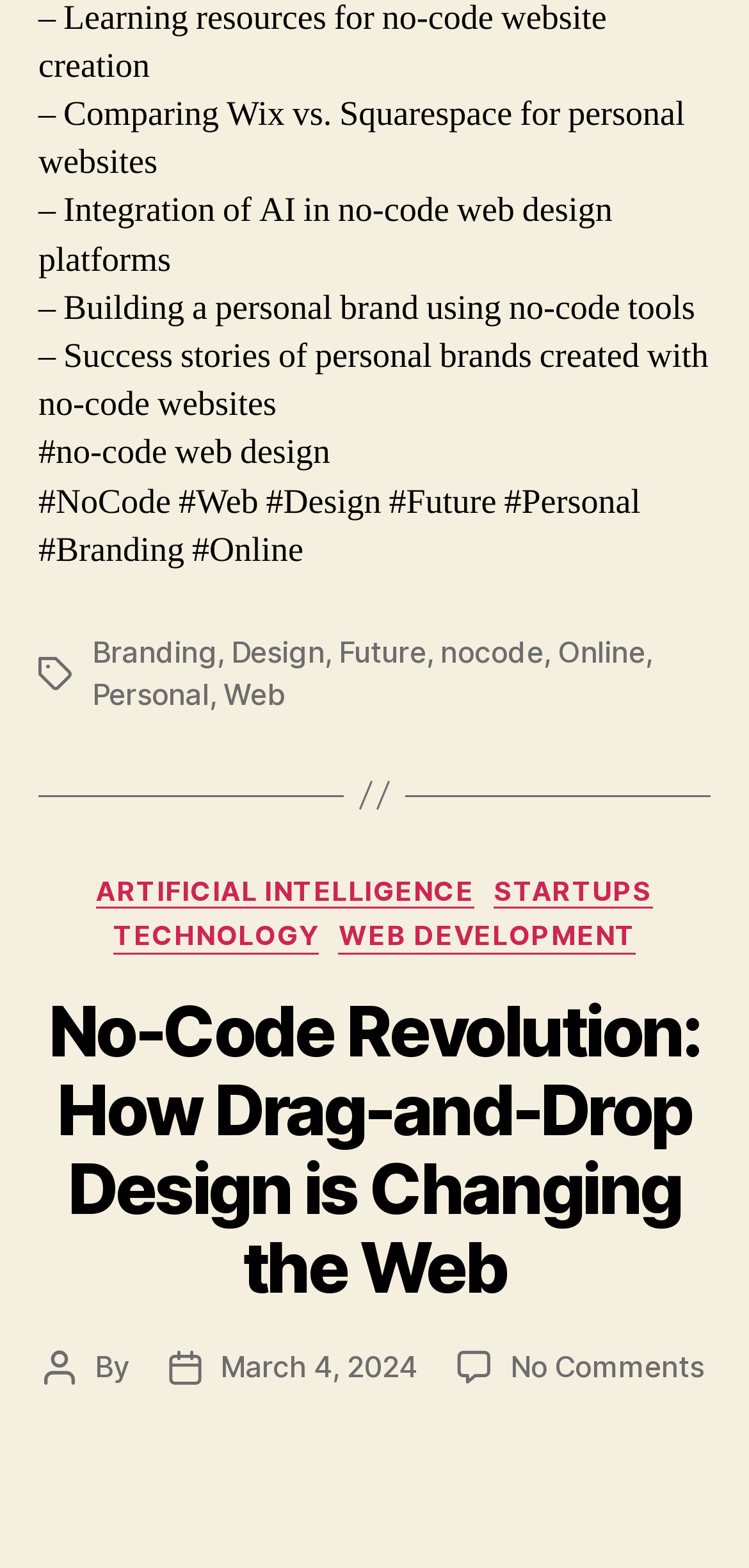Locate the bounding box coordinates of the clickable element to fulfill the following instruction: "View products". Provide the coordinates as four float numbers between 0 and 1 in the format [left, top, right, bottom].

None